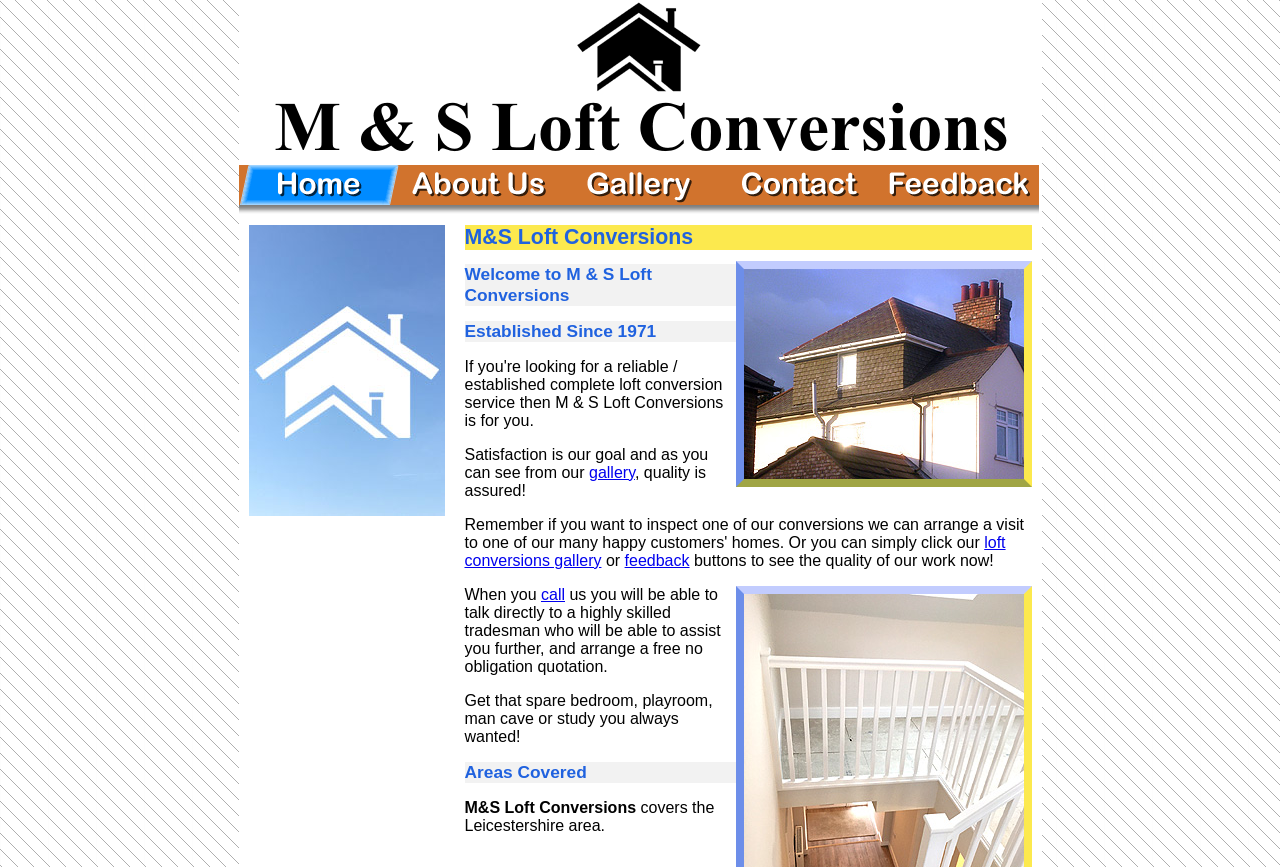Please locate the bounding box coordinates of the region I need to click to follow this instruction: "contact M&S Loft Conversions".

[0.561, 0.22, 0.686, 0.24]